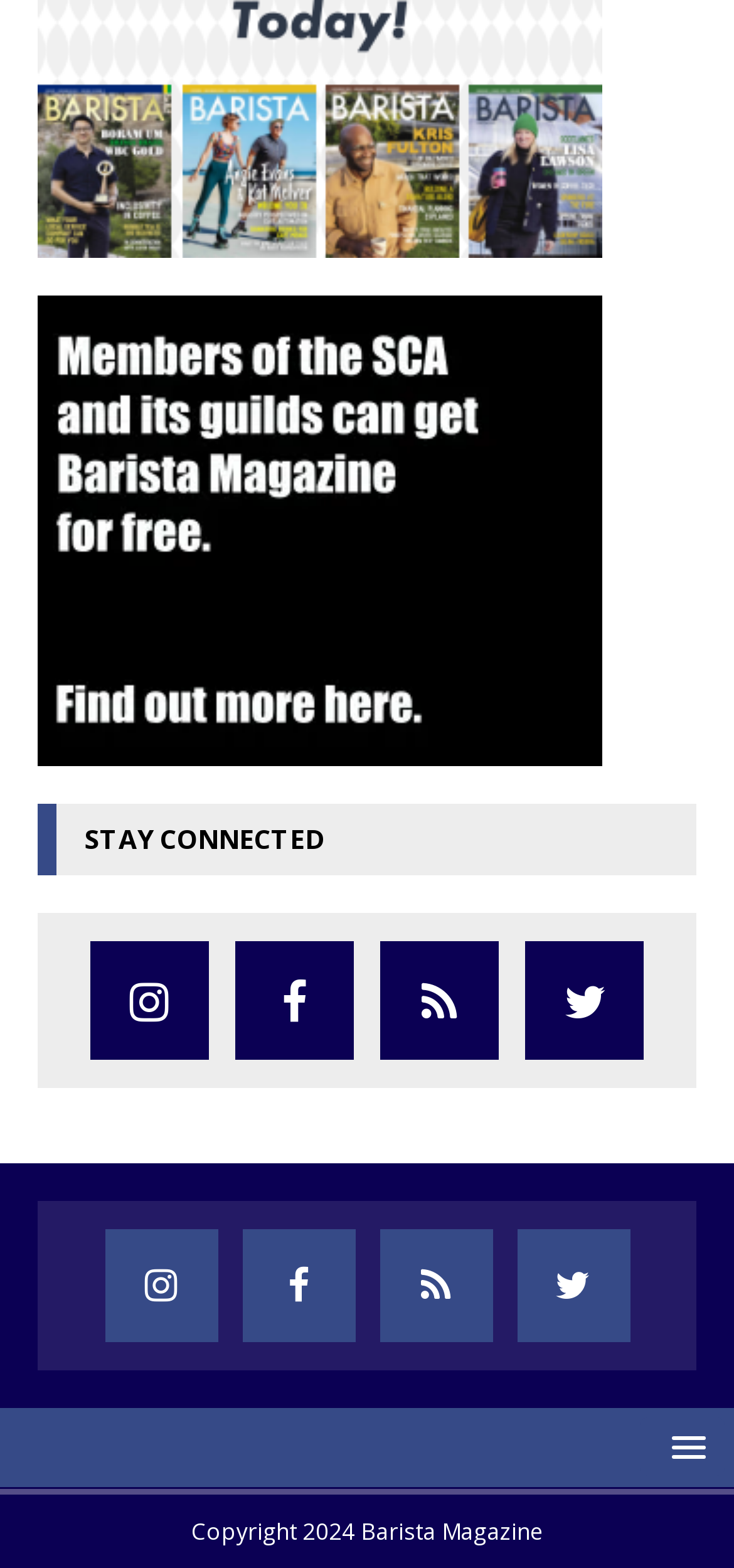What is the year of the copyright?
Using the image as a reference, give a one-word or short phrase answer.

2024